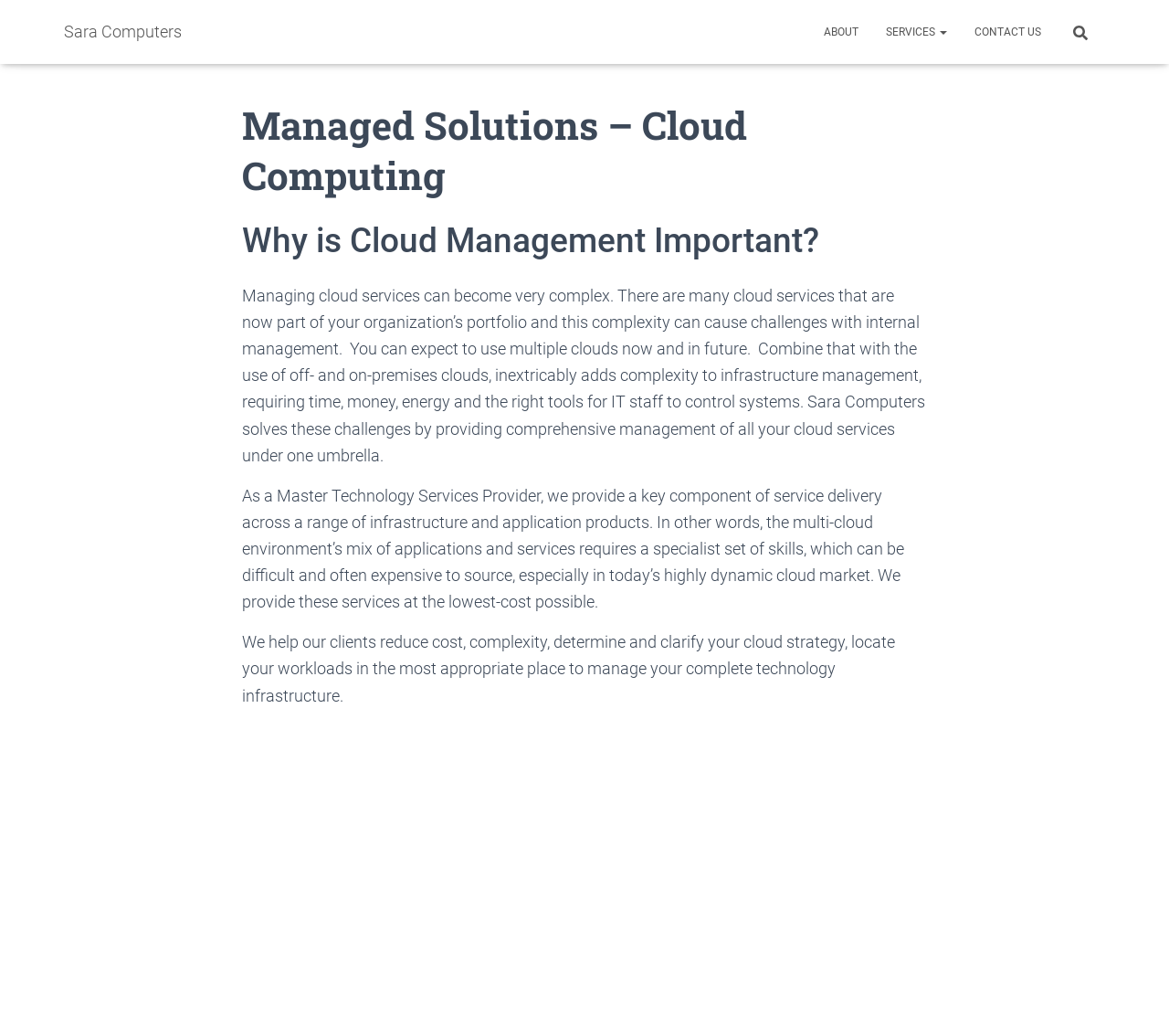What is the benefit of using Sara Computers?
Could you answer the question with a detailed and thorough explanation?

The benefit of using Sara Computers is to reduce cost and complexity, as mentioned in the text content of the webpage. The company helps clients reduce cost, complexity, determine and clarify their cloud strategy, and locate their workloads in the most appropriate place to manage their complete technology infrastructure.